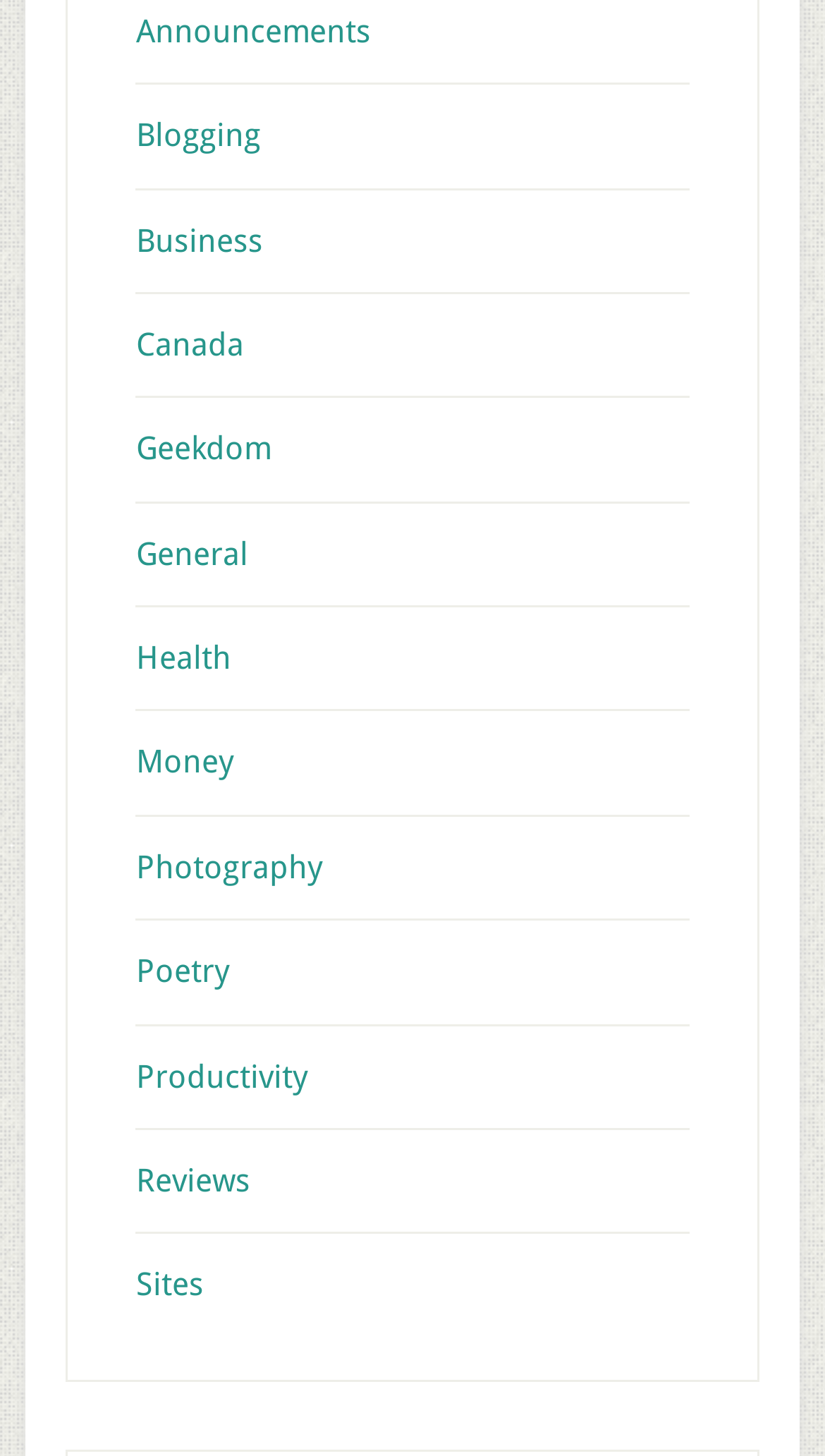Locate the bounding box coordinates of the element to click to perform the following action: 'View announcements'. The coordinates should be given as four float values between 0 and 1, in the form of [left, top, right, bottom].

[0.165, 0.008, 0.449, 0.035]